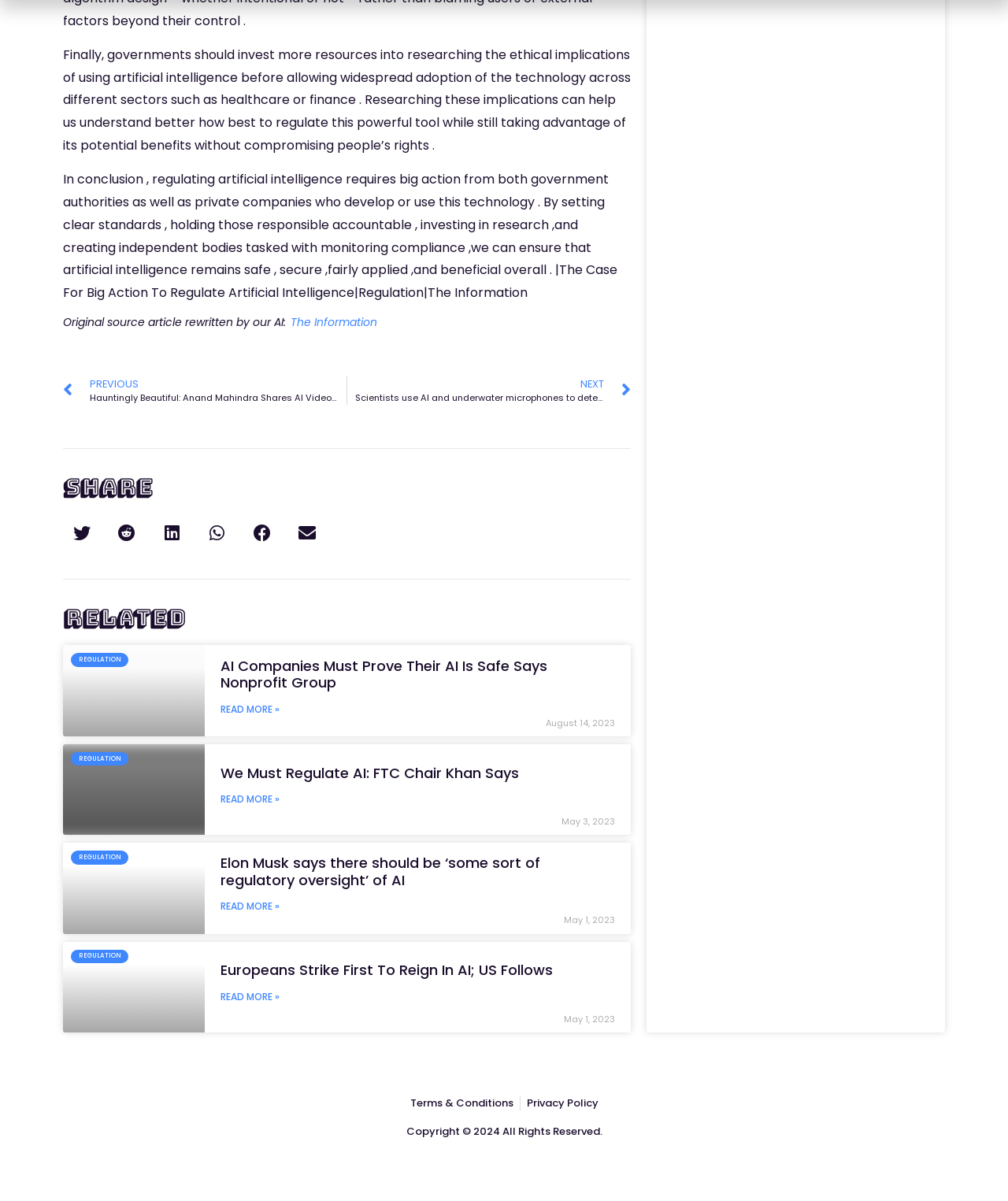Using the provided element description: "Read More »", identify the bounding box coordinates. The coordinates should be four floats between 0 and 1 in the order [left, top, right, bottom].

[0.219, 0.824, 0.278, 0.836]